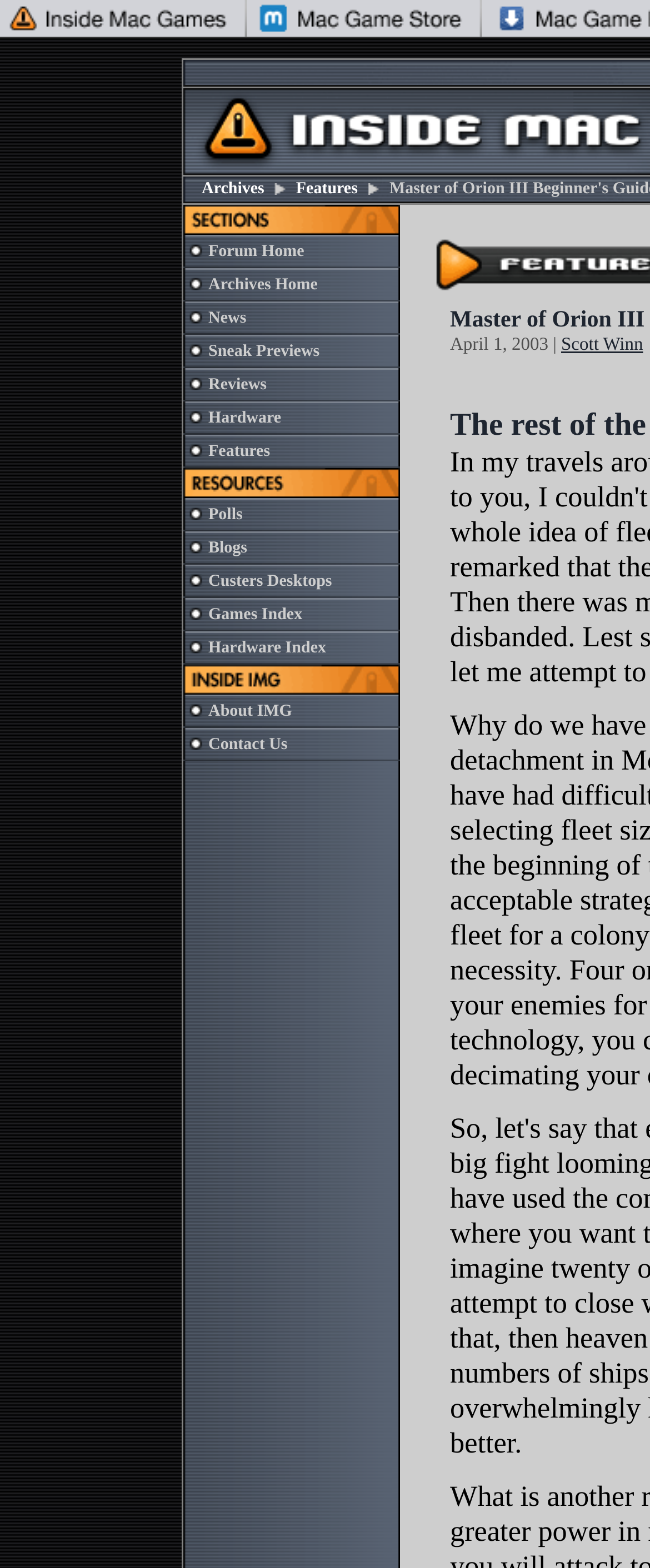What is the main topic of this webpage?
Using the image, provide a concise answer in one word or a short phrase.

Master of Orion III